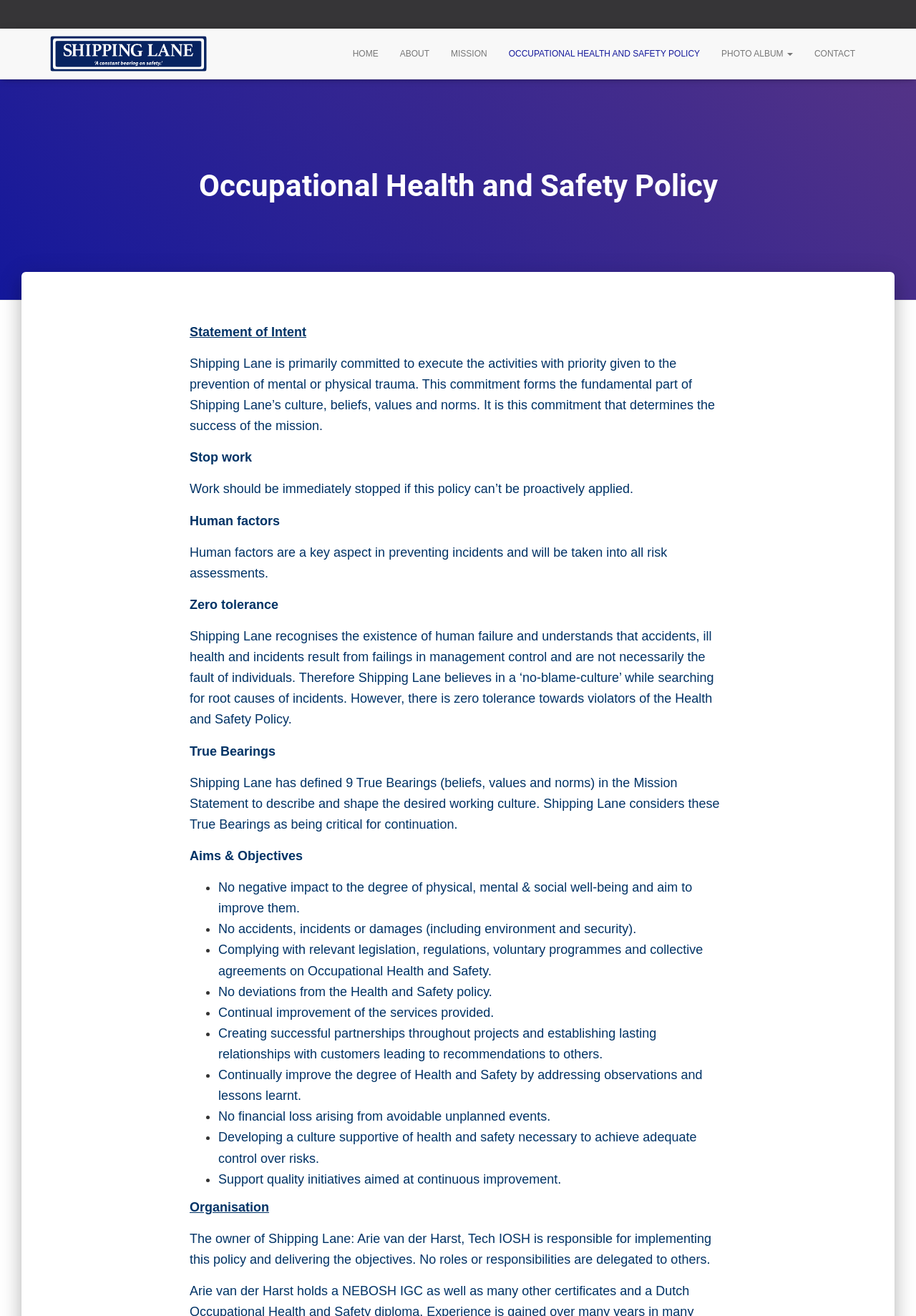Who is responsible for implementing this policy?
Analyze the image and provide a thorough answer to the question.

According to the policy, the owner of Shipping Lane, Arie van der Harst, Tech IOSH, is responsible for implementing this policy and delivering the objectives, and no roles or responsibilities are delegated to others.